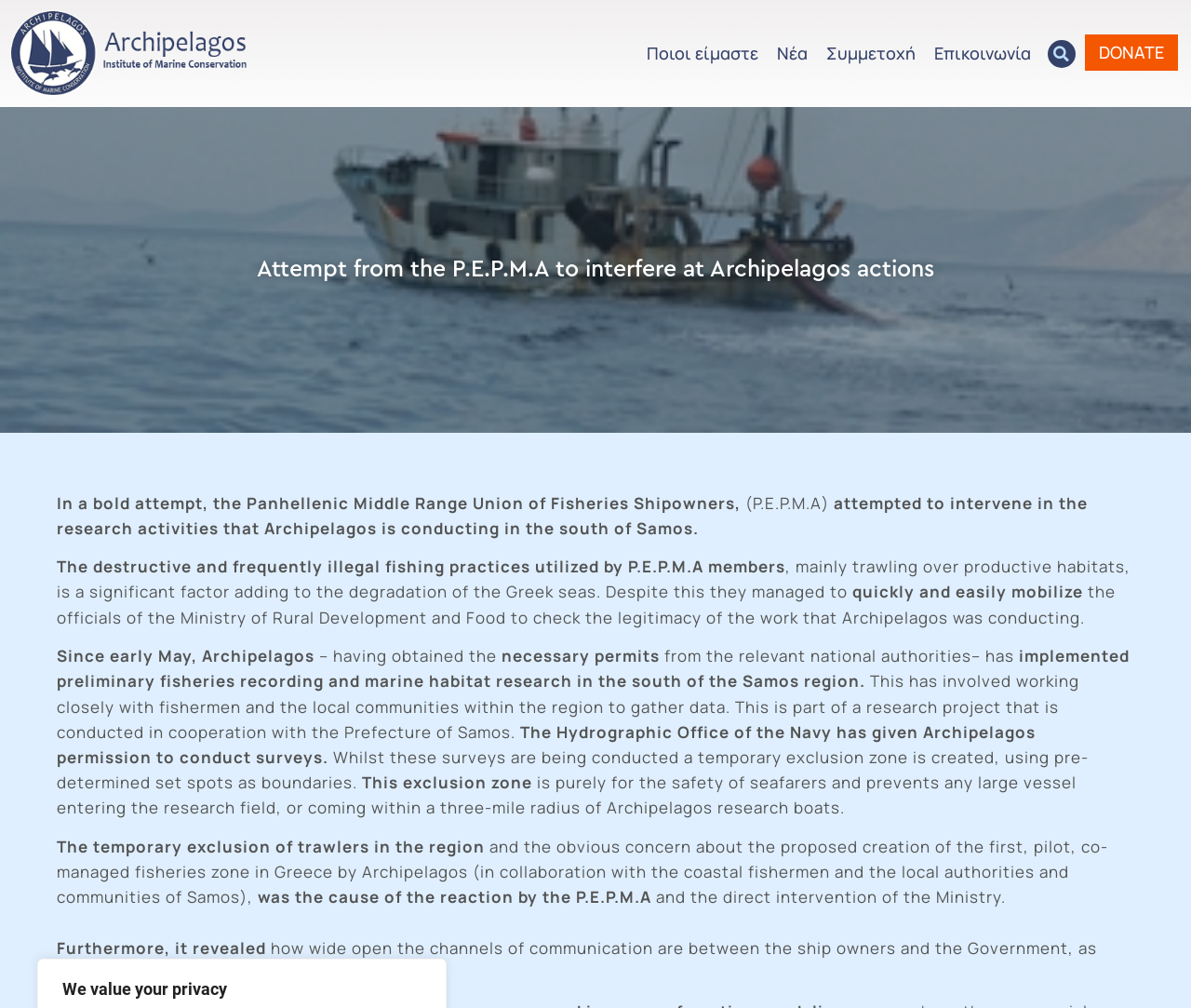Provide the bounding box coordinates of the UI element that matches the description: "Ποιοι είμαστε".

[0.535, 0.03, 0.644, 0.076]